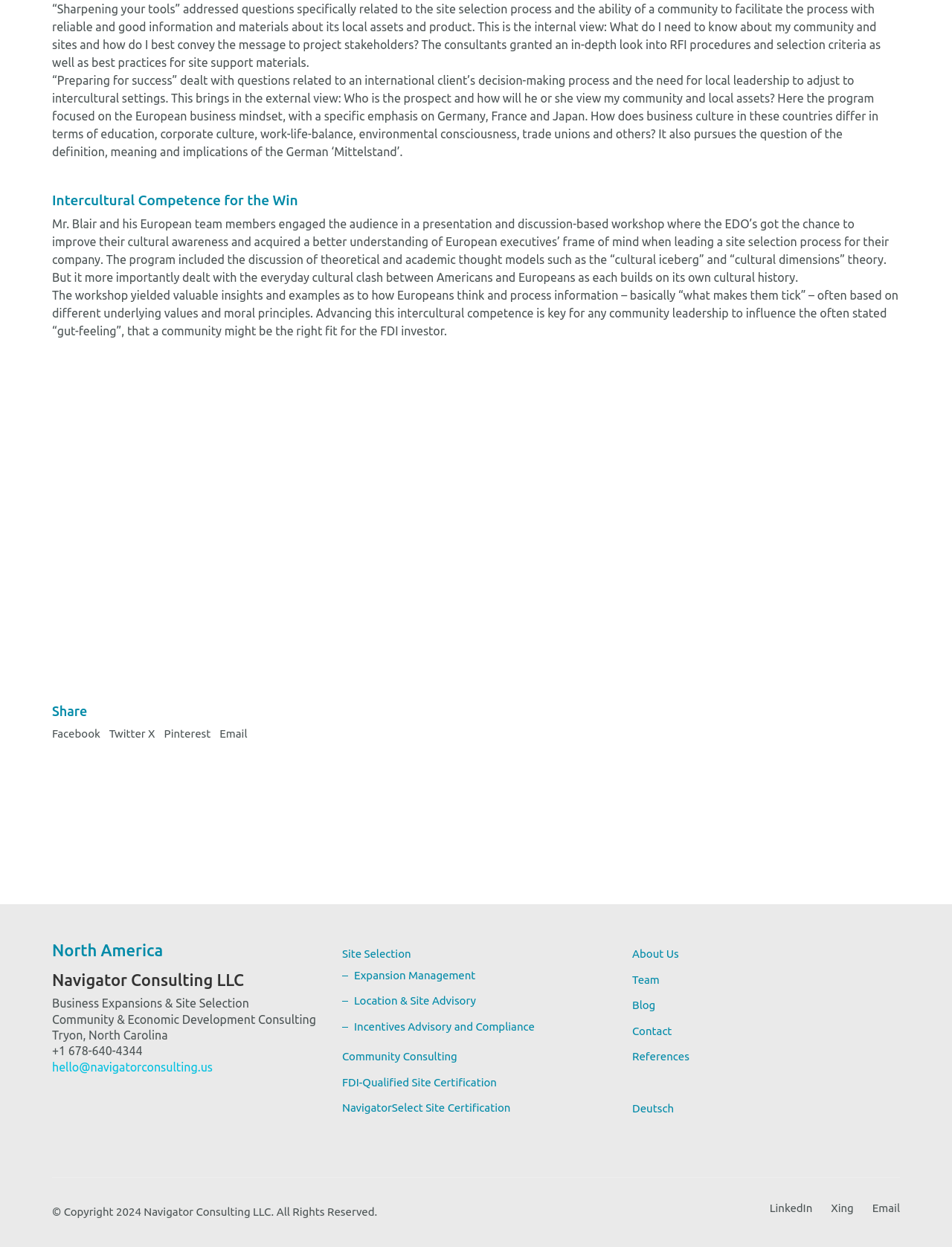What is the topic of the workshop described?
Refer to the image and give a detailed response to the question.

The topic of the workshop described is intercultural competence, which is evident from the text 'Mr. Blair and his European team members engaged the audience in a presentation and discussion-based workshop where the EDO’s got the chance to improve their cultural awareness and acquired a better understanding of European executives’ frame of mind when leading a site selection process for their company.'